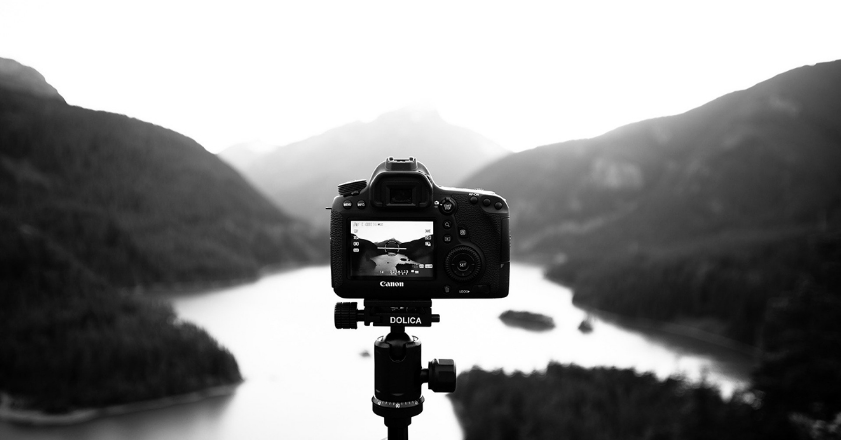Provide a thorough and detailed response to the question by examining the image: 
What is the atmosphere of the scene?

The caption describes the scene as 'serene', and the presence of fog and the stillness of the lake contribute to a peaceful and calm atmosphere, which is characteristic of a serene environment.